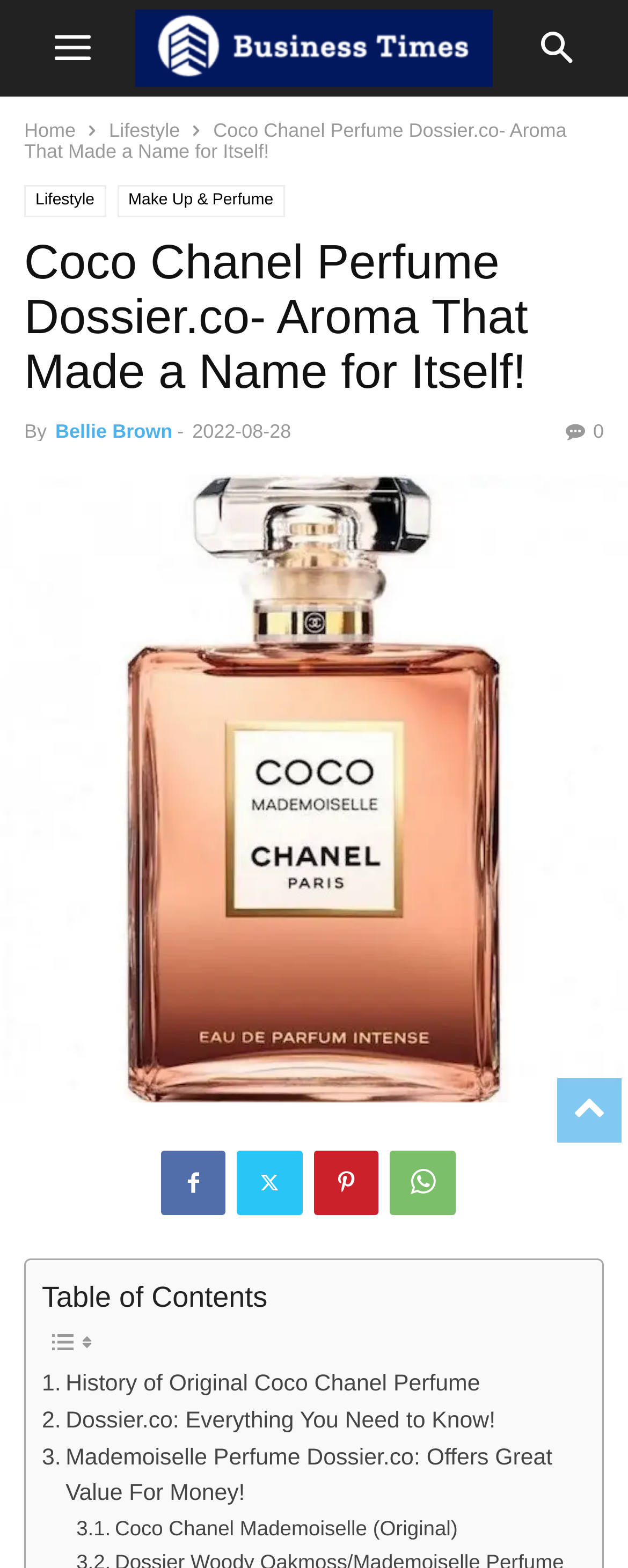Please provide a brief answer to the following inquiry using a single word or phrase:
What is the name of the author of the article?

Bellie Brown